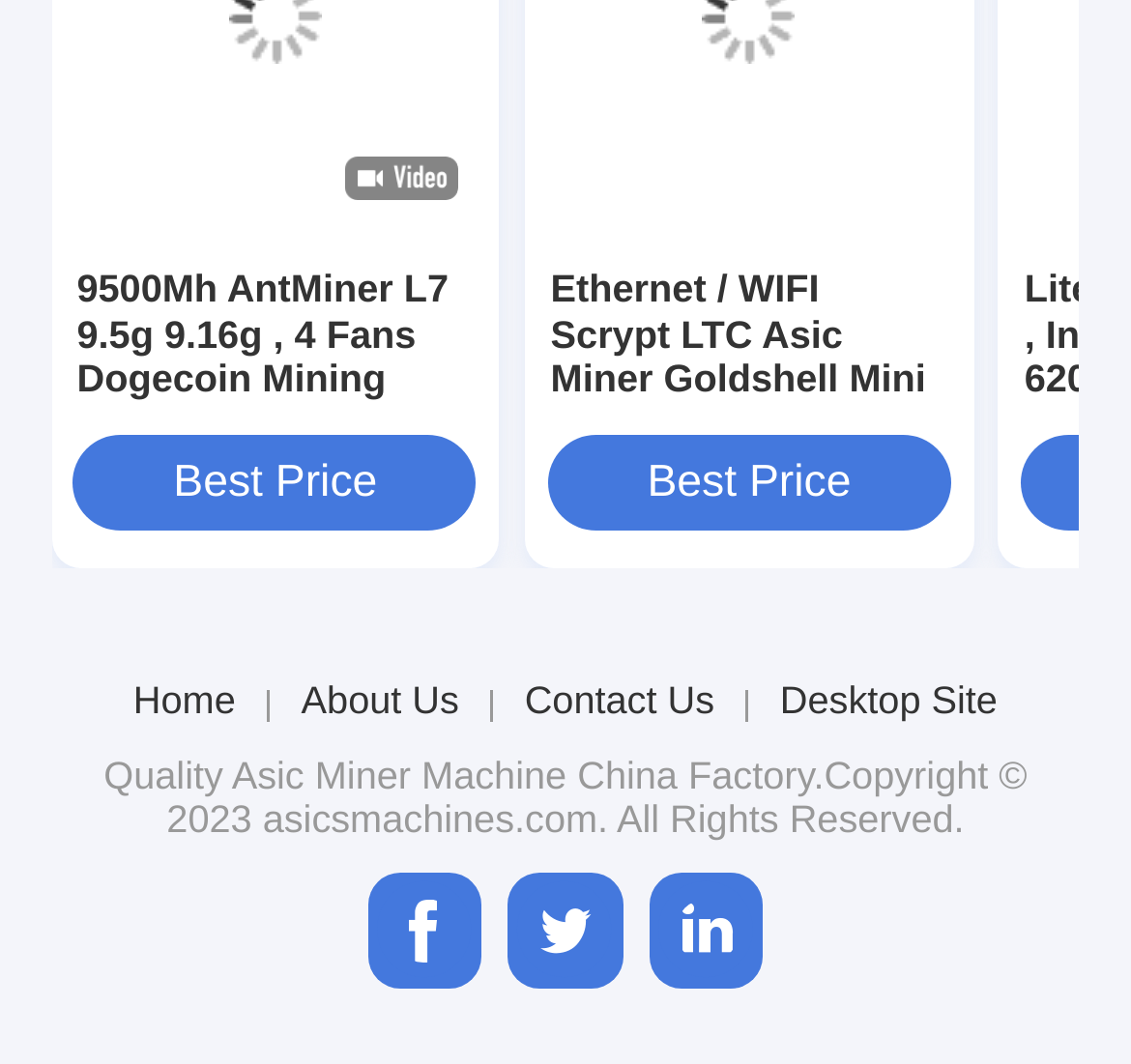Bounding box coordinates are specified in the format (top-left x, top-left y, bottom-right x, bottom-right y). All values are floating point numbers bounded between 0 and 1. Please provide the bounding box coordinate of the region this sentence describes: Home

[0.118, 0.636, 0.208, 0.678]